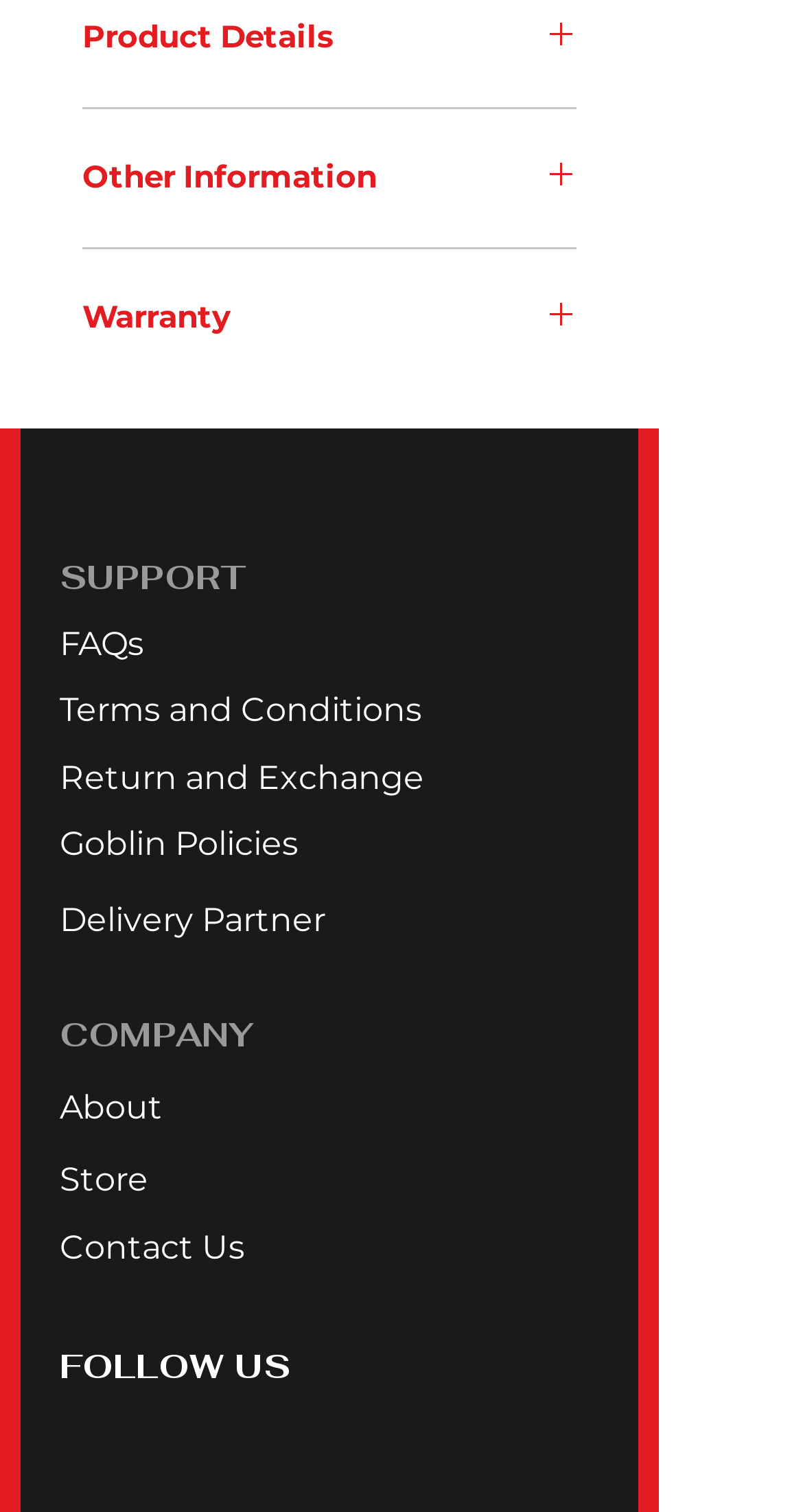Find the bounding box coordinates for the HTML element described as: "Contact Us". The coordinates should consist of four float values between 0 and 1, i.e., [left, top, right, bottom].

[0.074, 0.813, 0.305, 0.837]